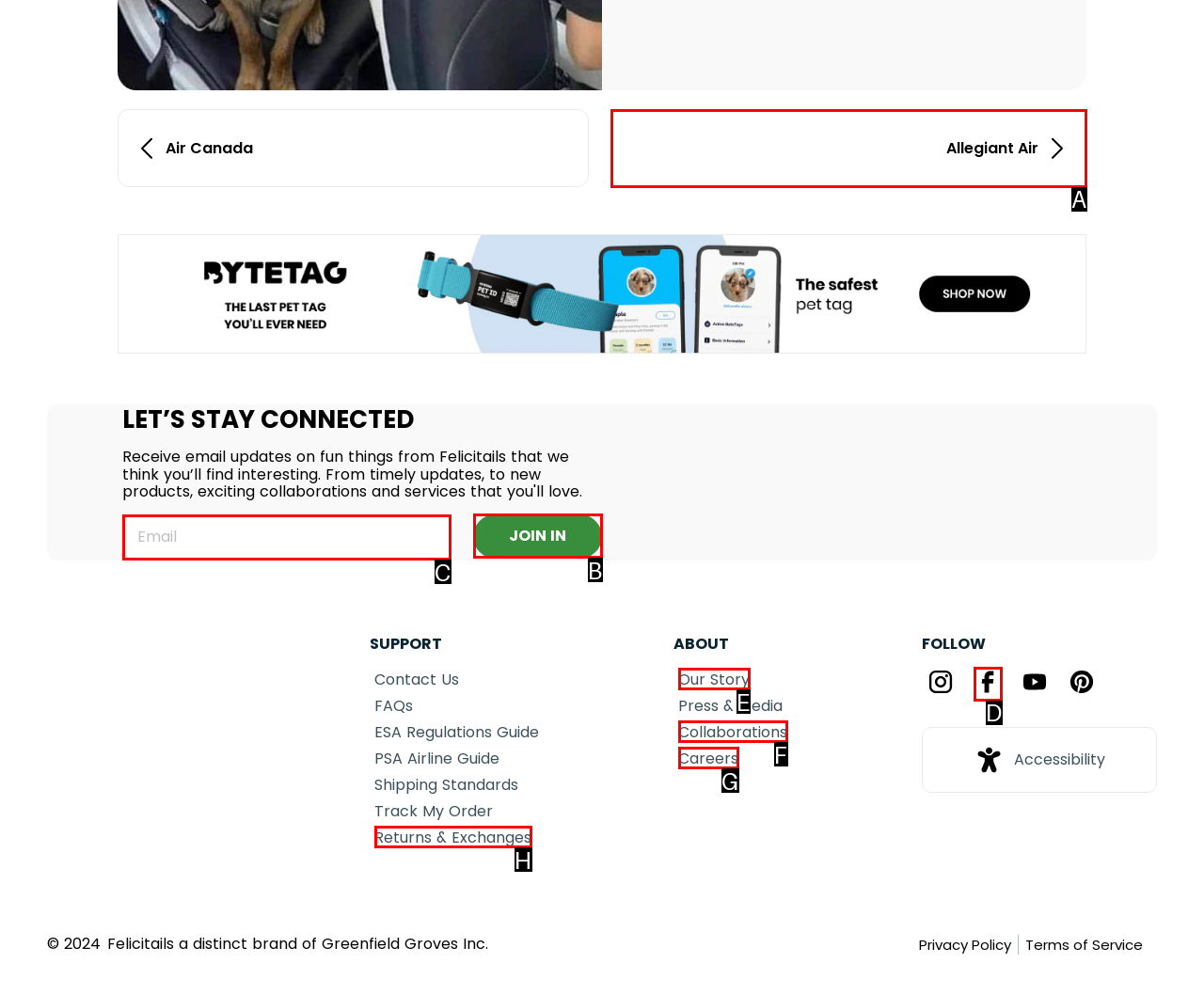Please identify the correct UI element to click for the task: Click SCHEDULE NOW Respond with the letter of the appropriate option.

None